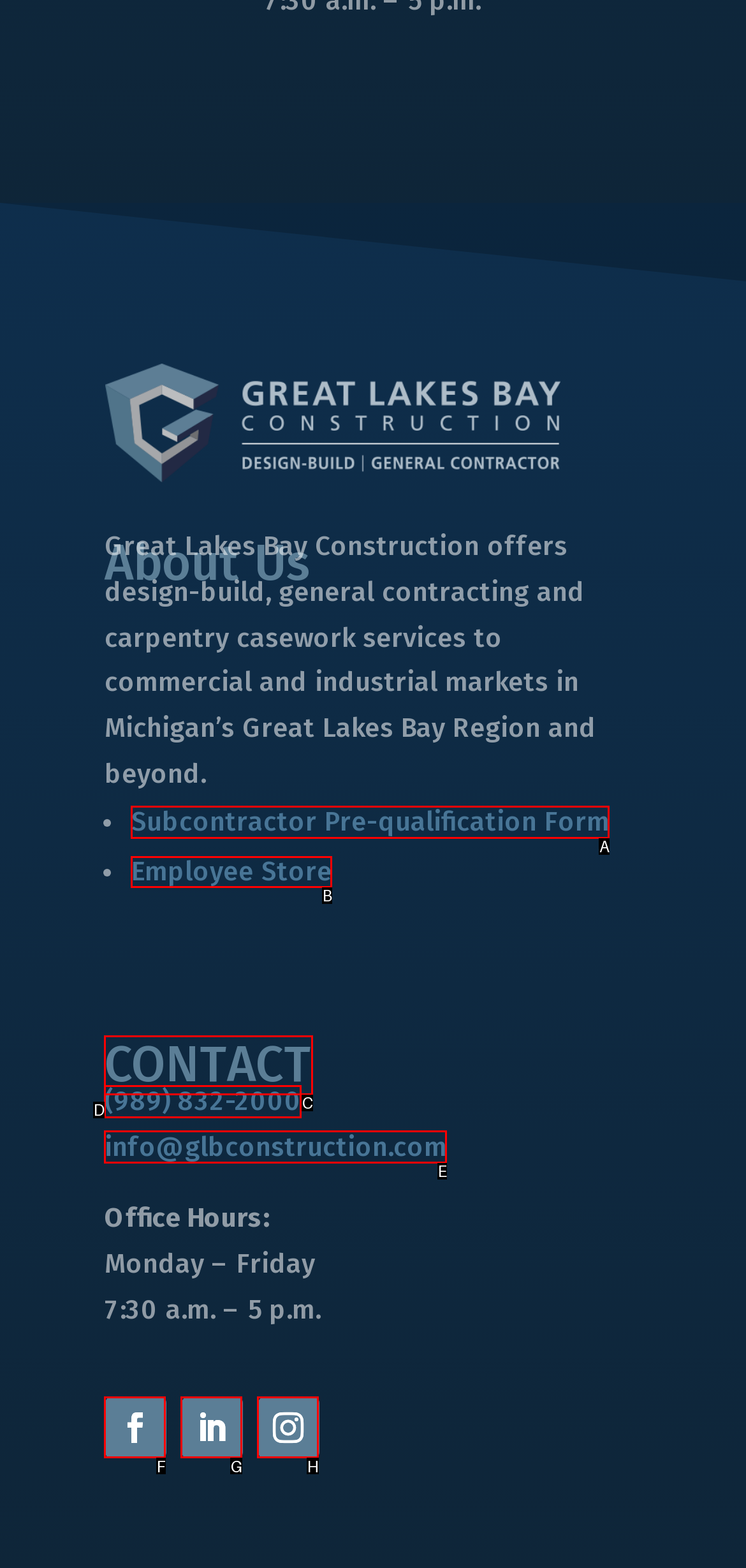Out of the given choices, which letter corresponds to the UI element required to Visit 'Employee Store'? Answer with the letter.

B